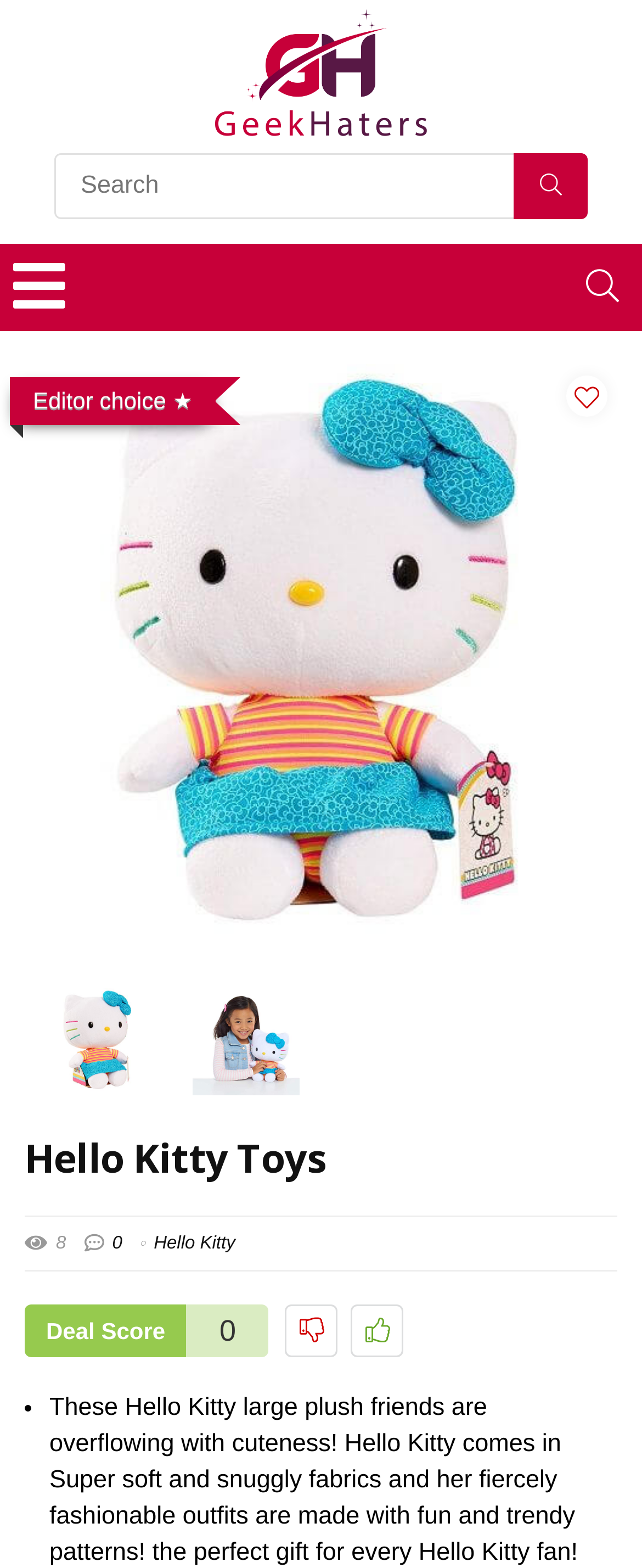Determine the bounding box coordinates for the area you should click to complete the following instruction: "Go to Hello Kitty page".

[0.239, 0.787, 0.366, 0.8]